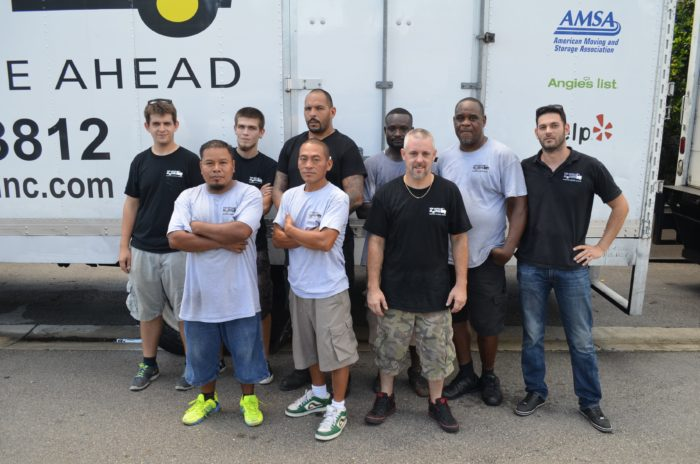Provide a thorough description of what you see in the image.

The image features a group of professional movers representing "Top Notch Movers," a premium moving company known for its exceptional commitment to service and skilled staff. Positioned in front of a large moving truck adorned with the company’s branding, the team consists of eight individuals dressed in coordinating attire. Some wear black shirts while others don white, showcasing a unified but diverse look.

The backdrop features the truck's rear, which highlights the company’s name and contact information, creating an impression of professionalism and reliability. The movers appear friendly and approachable, exuding confidence and teamwork, which is essential in the moving industry.

This imagery emphasizes the company’s dedication to quality, reliability, and customer satisfaction, aligned with their reputation for delivering high-quality moving services across South Florida and beyond.